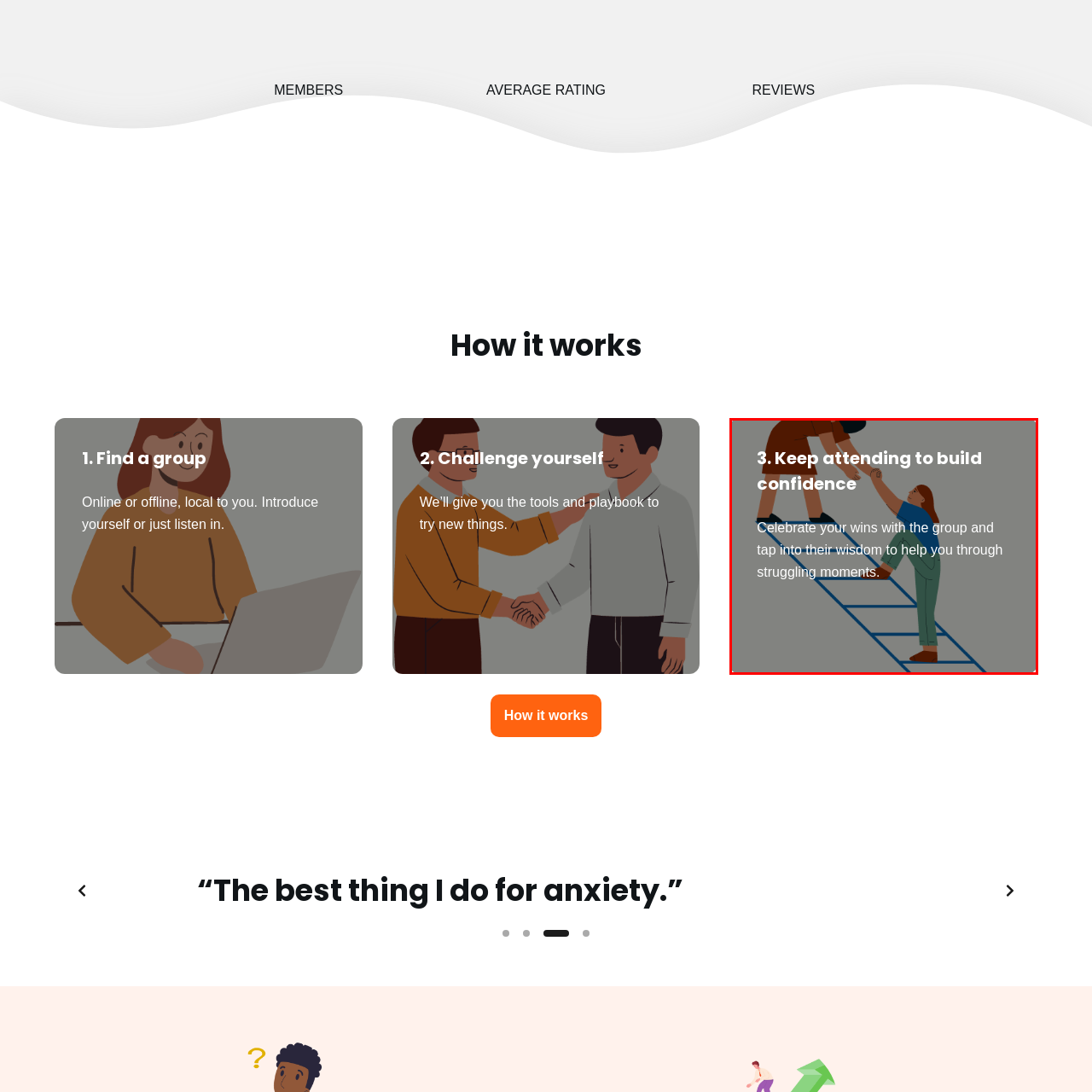Provide a comprehensive description of the image contained within the red rectangle.

The image illustrates a supportive scene emphasizing personal growth and confidence building within a group setting. It features two individuals: one, an upward-reaching character, symbolizing encouragement and assistance, while the other supports from a lower position, representing both guidance and collaboration. The prominent text reads "3. Keep attending to build confidence," highlighting the importance of consistent participation in communal activities. Below this heading, a motivational phrase suggests that individuals should celebrate their victories together and draw upon the group's collective wisdom during challenging times. This visual embodies the core message of community support and personal development in shared experiences.